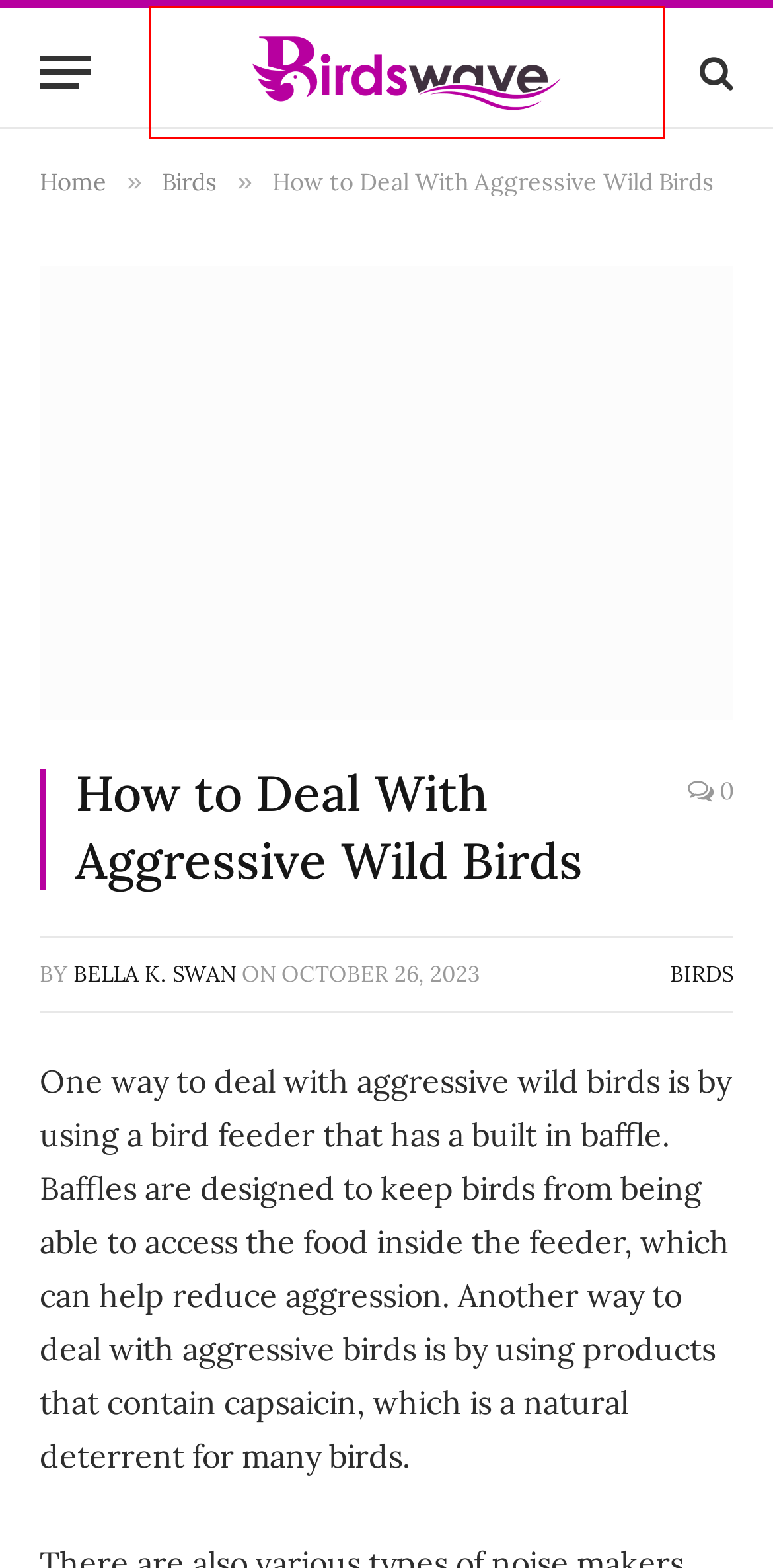Review the webpage screenshot provided, noting the red bounding box around a UI element. Choose the description that best matches the new webpage after clicking the element within the bounding box. The following are the options:
A. Elevate Your Salad Game with Charlie Bird's Farro Creations
B. BirdsWave.com | Your Ultimate Destination for Blogging
C. The Blue-Footed Marine Bird: Nature's Master of the Sea
D. Bella K. Swan - Birds Wave
E. What sim cards might be like in the future
F. Birds - Birds Wave
G. Contact Us - Birds Wave
H. Top 5 Squirrel-Proof Bird Feeders for Your Garden

B